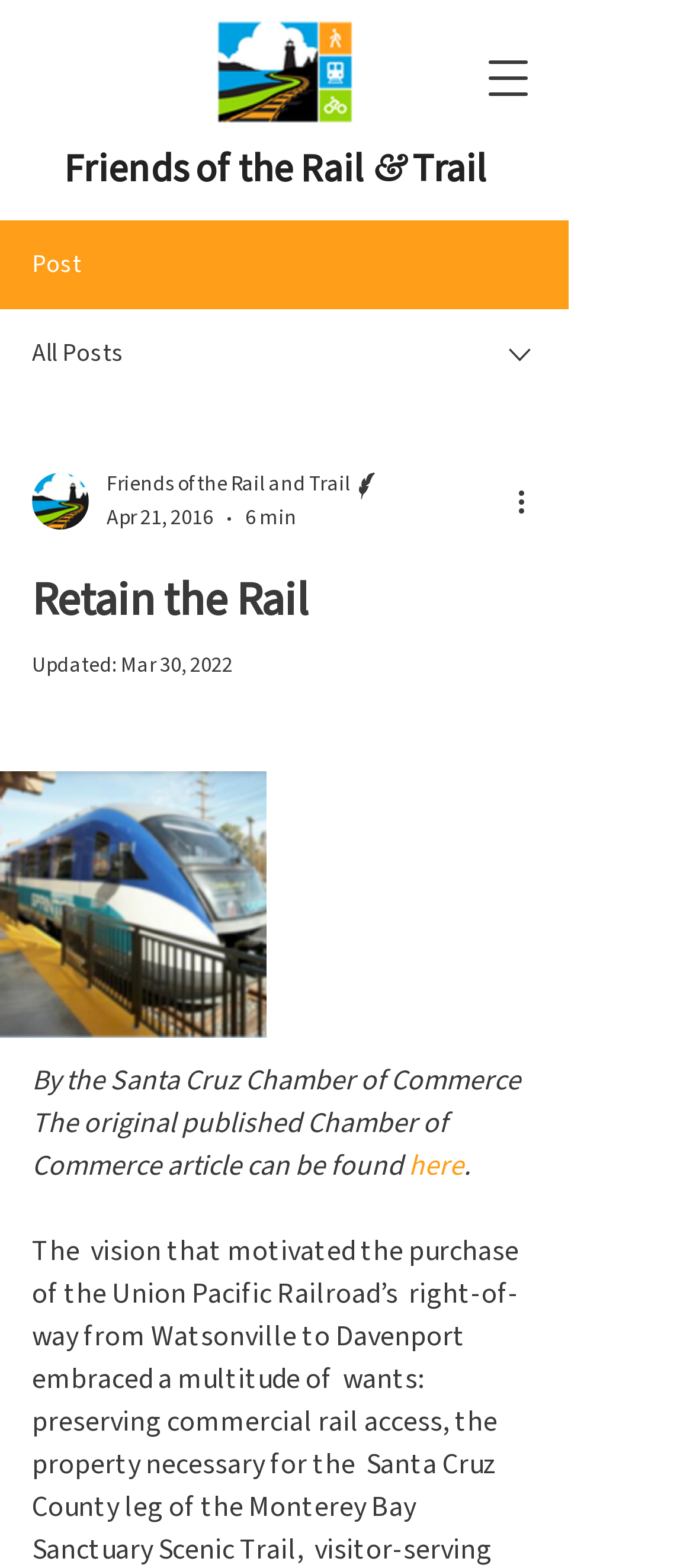What is the date of the article update?
Give a detailed response to the question by analyzing the screenshot.

I found the answer by looking at the generic element with the text 'Mar 30, 2022', which suggests that it is the date of the article update.